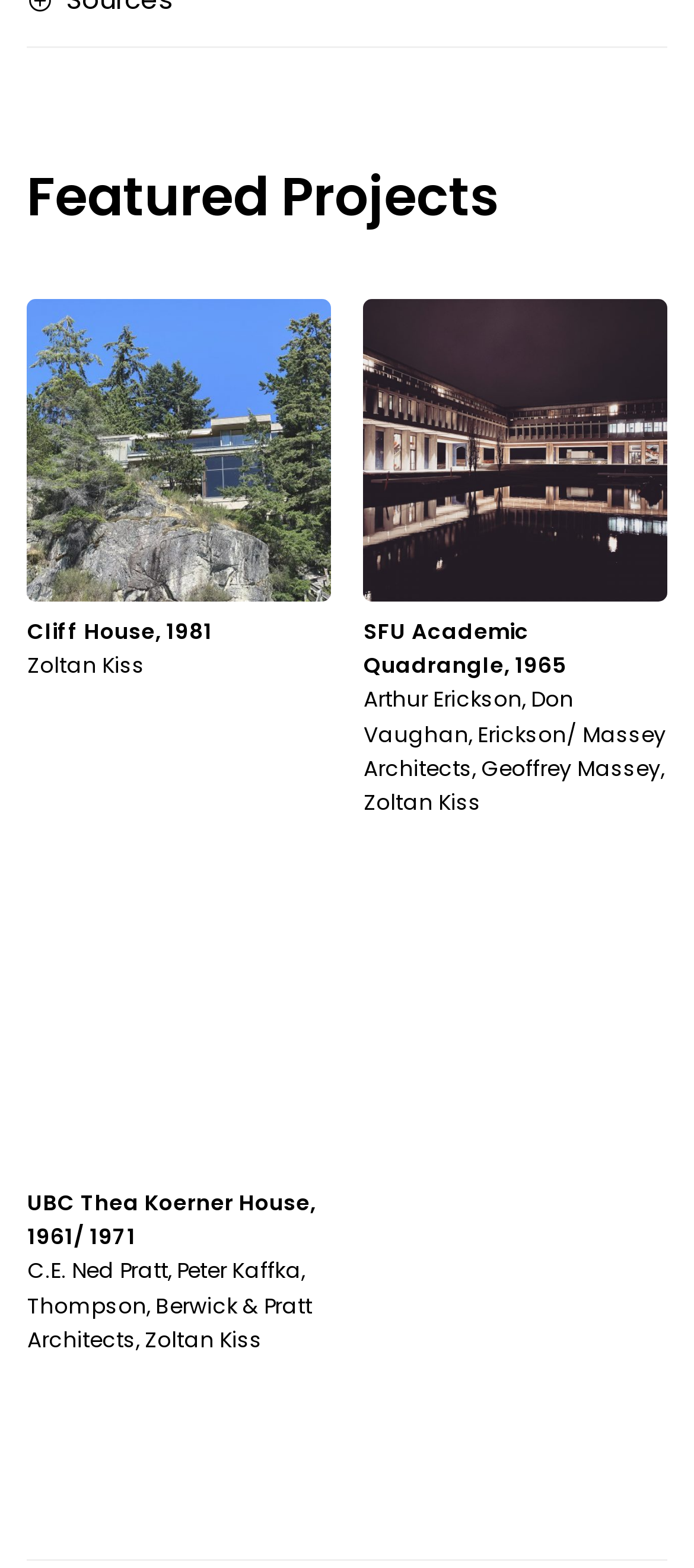Who is the architect of SFU Academic Quadrangle?
Using the visual information, reply with a single word or short phrase.

Arthur Erickson